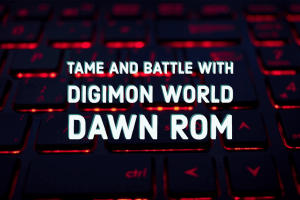Compose an extensive description of the image.

The image showcases a vibrant and engaging computer keyboard illuminated in red light, serving as a backdrop for the bold text that reads, "Tame And Battle With Digimon World Dawn Rom." This captivating design visually emphasizes the nostalgic appeal of the Digimon series, particularly evoking memories of the classic game "Digimon World Dawn." The text invites players to immerse themselves in the adventure, highlighting the game's focus on taming and battling with Digimon. This image acts as a striking promotional element for enthusiasts eager to relive their childhood experiences with Digimon games.